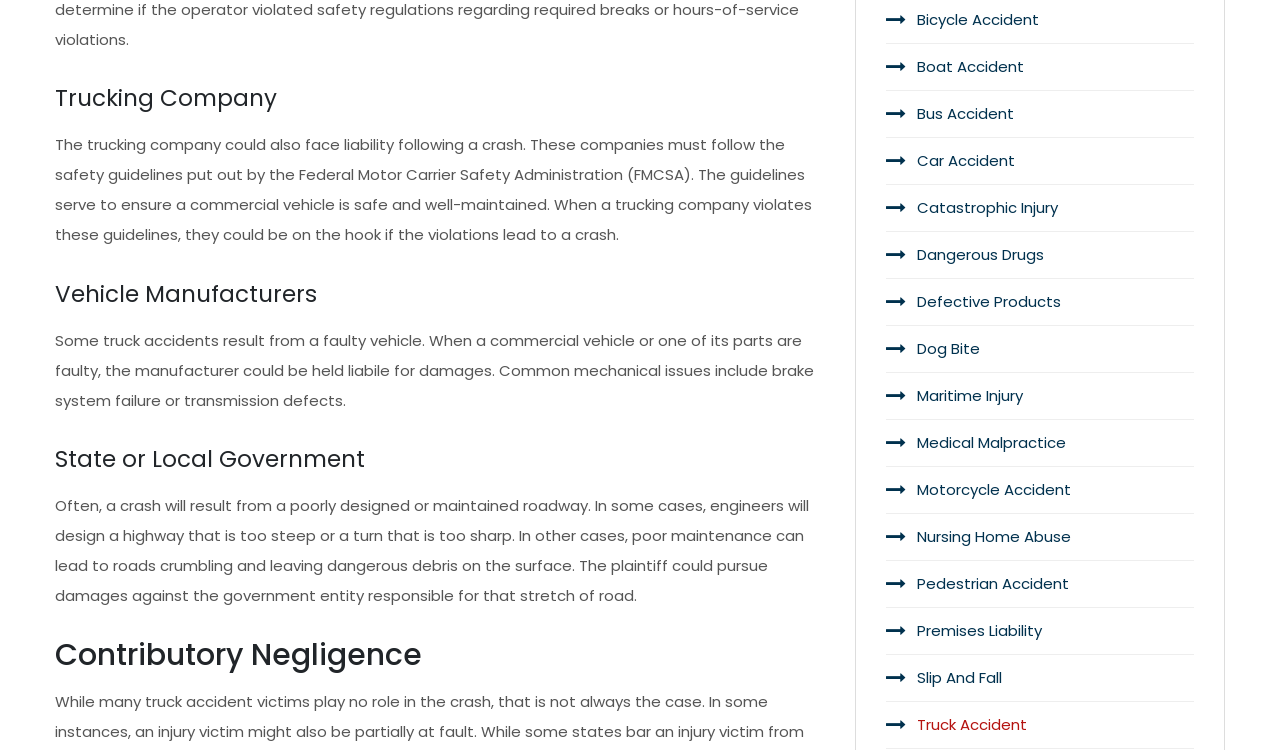Bounding box coordinates are specified in the format (top-left x, top-left y, bottom-right x, bottom-right y). All values are floating point numbers bounded between 0 and 1. Please provide the bounding box coordinate of the region this sentence describes: Slip and Fall

[0.704, 0.873, 0.933, 0.935]